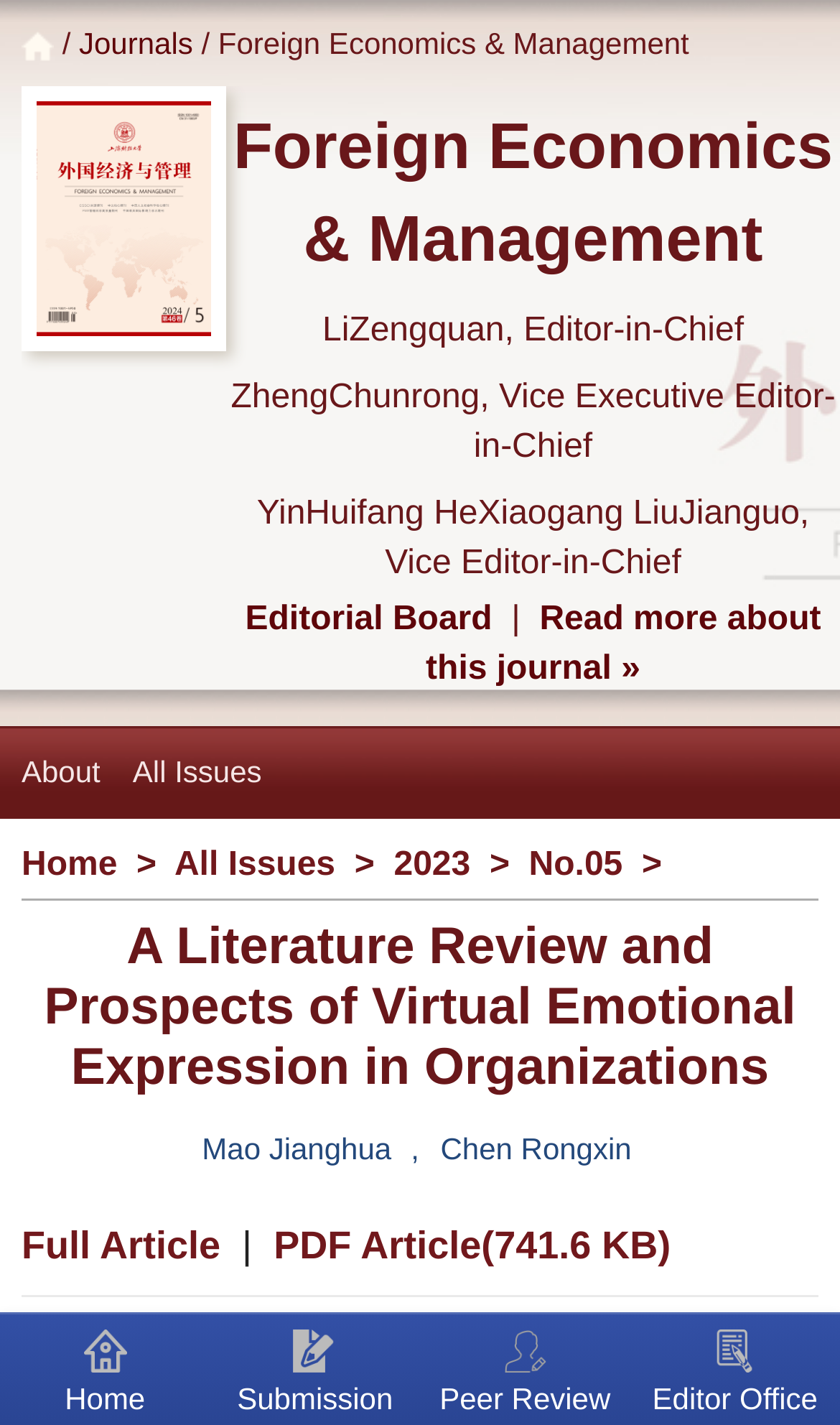What is the issue number of the journal?
Based on the image content, provide your answer in one word or a short phrase.

No.05